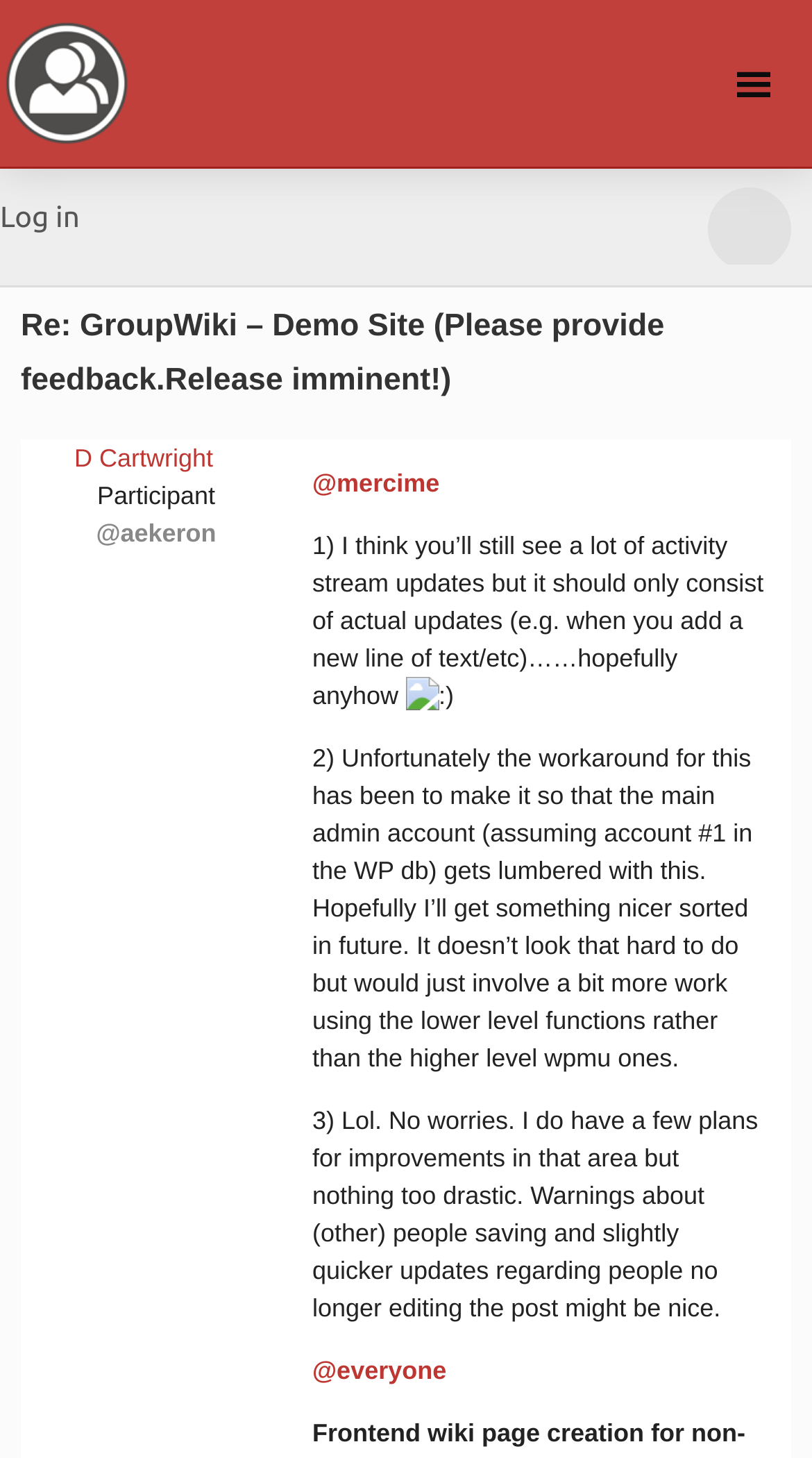Explain the webpage in detail.

This webpage appears to be a discussion forum or online community platform, specifically a demo site for GroupWiki. At the top, there is a heading that reads "Re: GroupWiki – Demo Site (Please provide feedback. Release imminent!)" and a link to BuddyPress.org. 

To the top right, there is a small icon represented by '\uf349' and a link to BuddyPress.org. Below the heading, there is a link to a user profile, "D Cartwright", followed by a label "Participant" and another username "@aekeron". 

Further down, there is a conversation thread where a user "@mercime" is mentioned. The conversation consists of three paragraphs of text, with an emoticon image :) inserted in the middle. The text discusses updates to the activity stream, workarounds for admin accounts, and plans for future improvements.

At the bottom of the conversation thread, there is a link to "@everyone". When clicked, a dropdown menu appears with a login option and another option labeled "Anonymous". To the right of the conversation thread, there is a vertical menu with the same options.